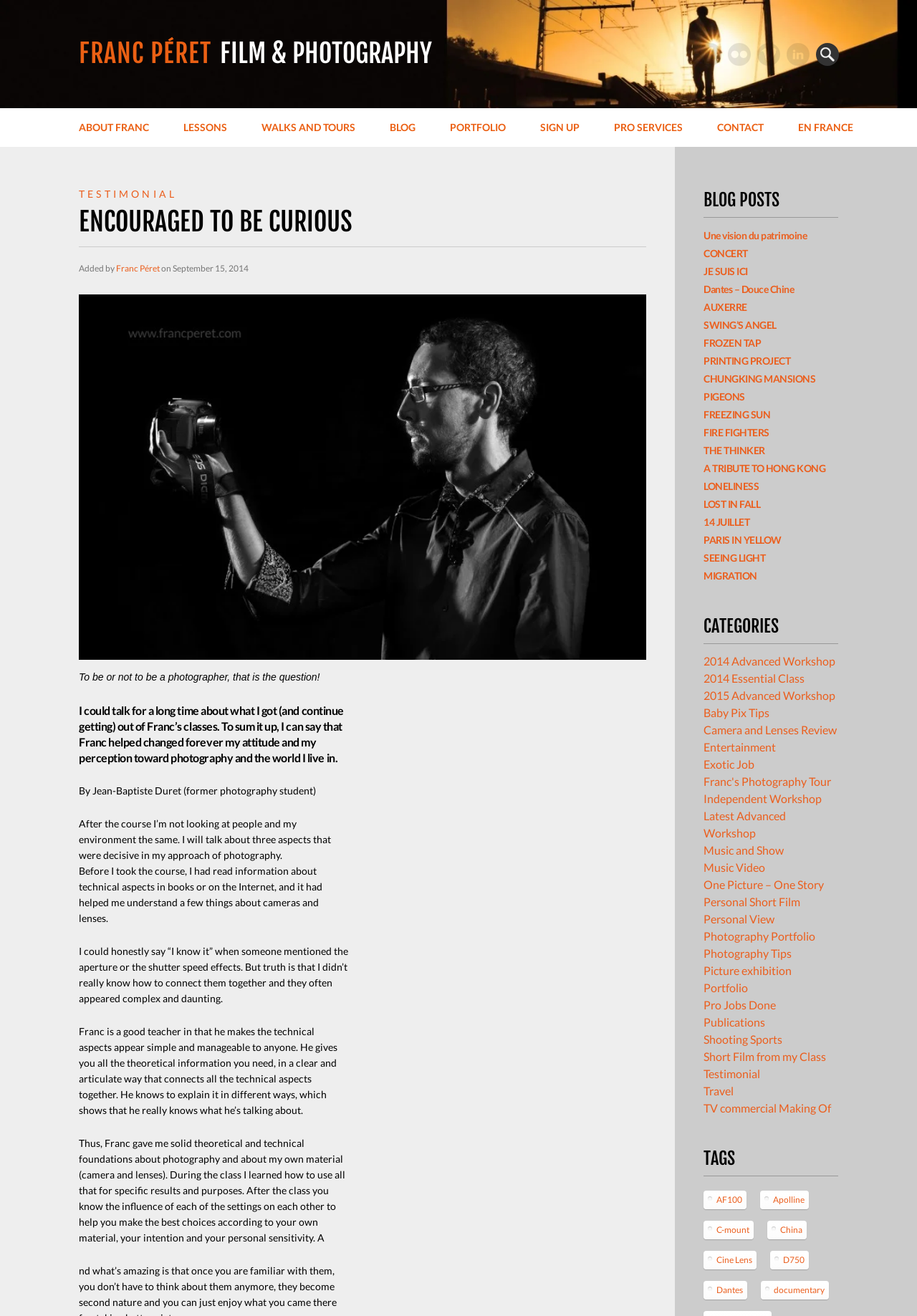Please provide the bounding box coordinates for the element that needs to be clicked to perform the following instruction: "Learn more about Franc's photography lessons". The coordinates should be given as four float numbers between 0 and 1, i.e., [left, top, right, bottom].

[0.181, 0.082, 0.266, 0.112]